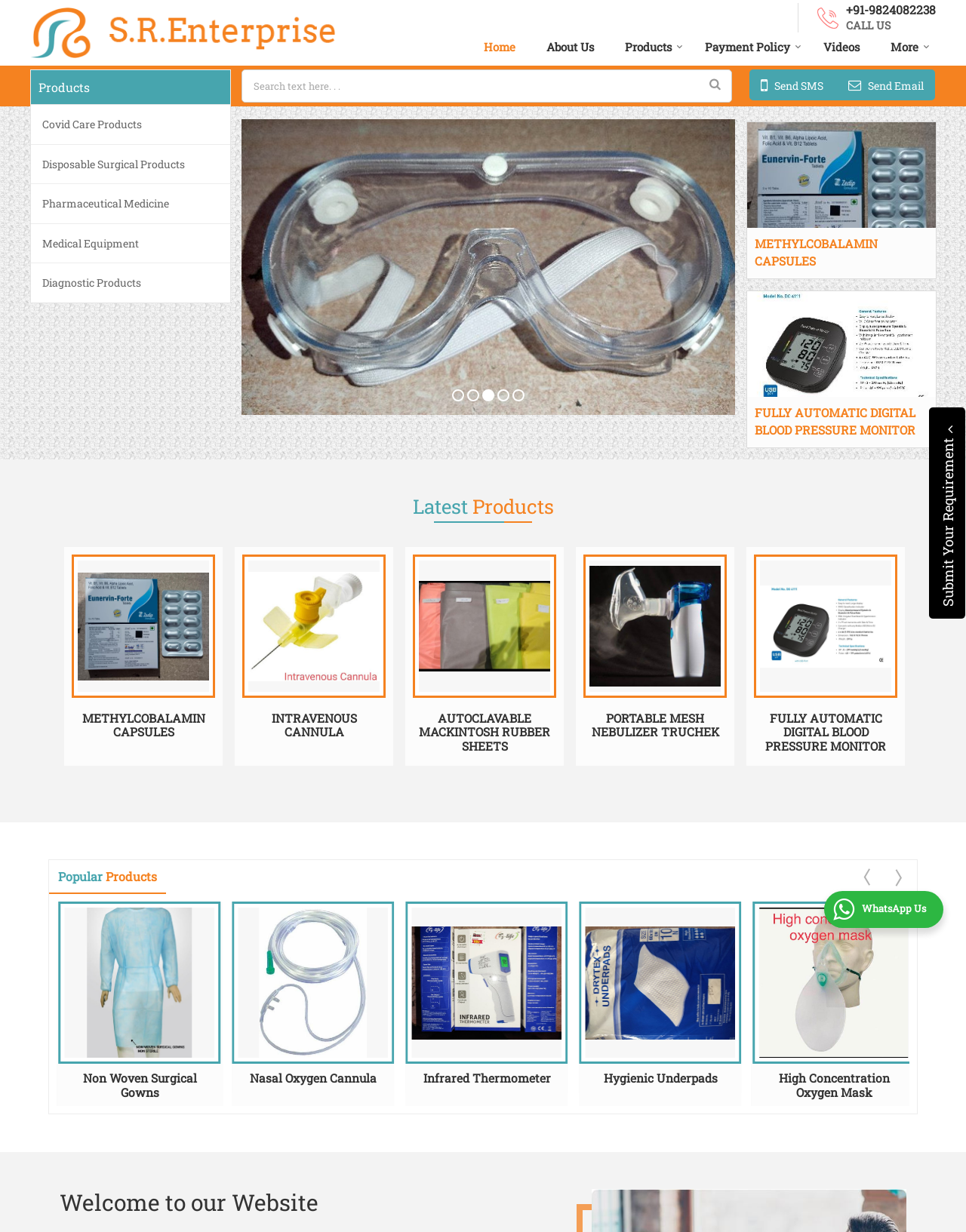Specify the bounding box coordinates for the region that must be clicked to perform the given instruction: "View latest products".

[0.427, 0.401, 0.573, 0.424]